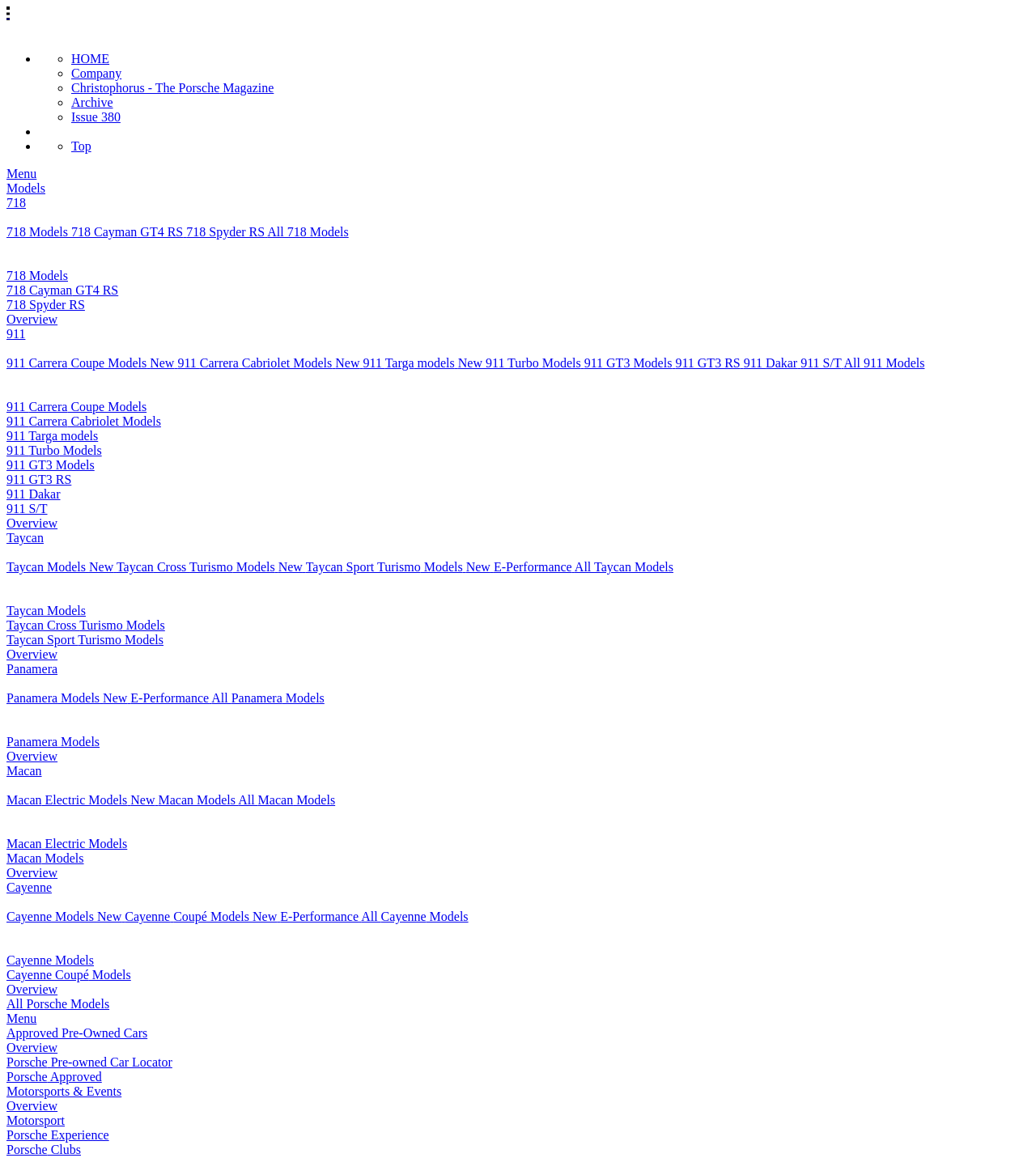Provide the bounding box coordinates for the area that should be clicked to complete the instruction: "Click on HOME".

[0.069, 0.045, 0.994, 0.057]